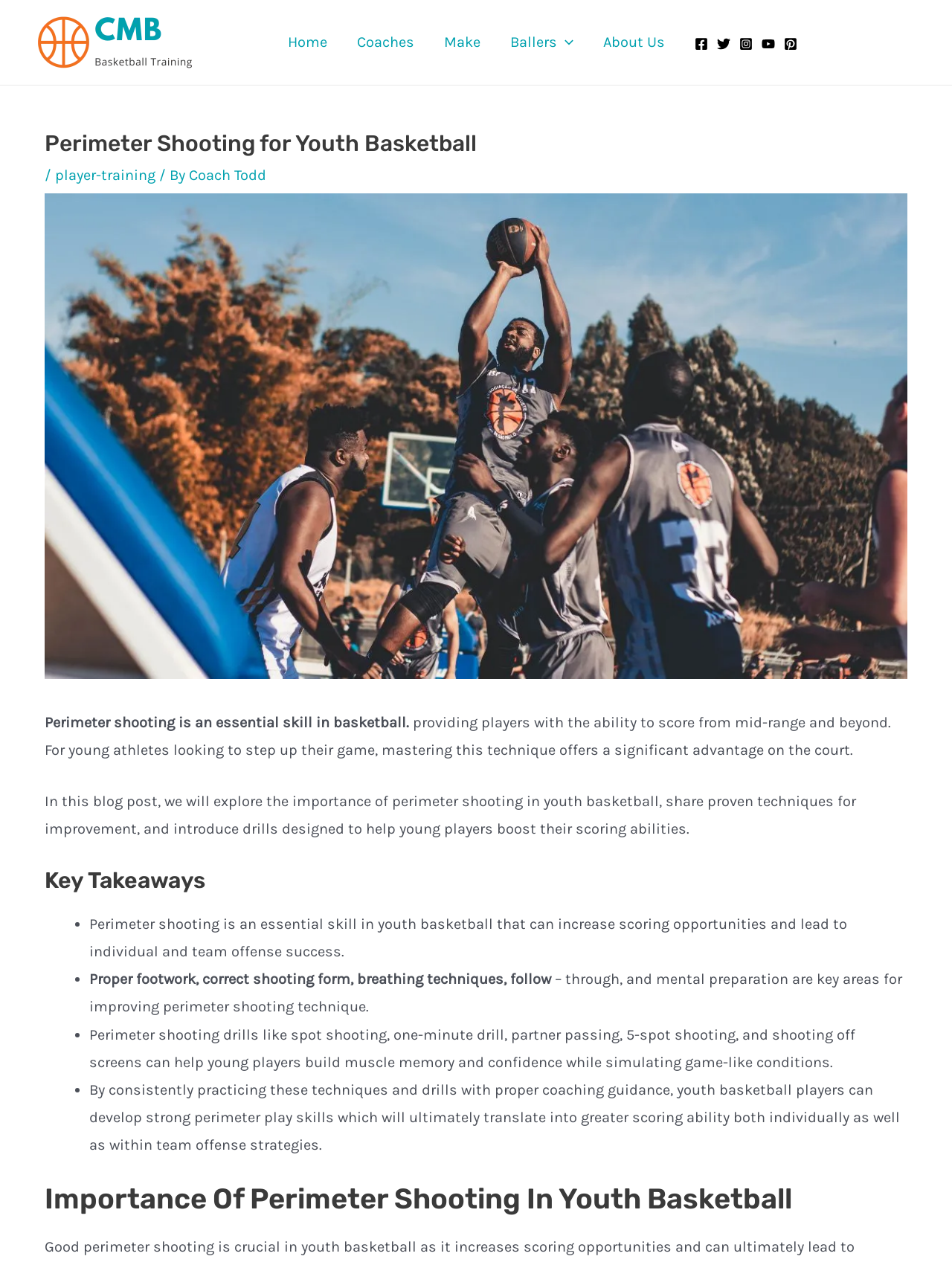Please identify the bounding box coordinates of where to click in order to follow the instruction: "Explore the guide to disaster management".

None